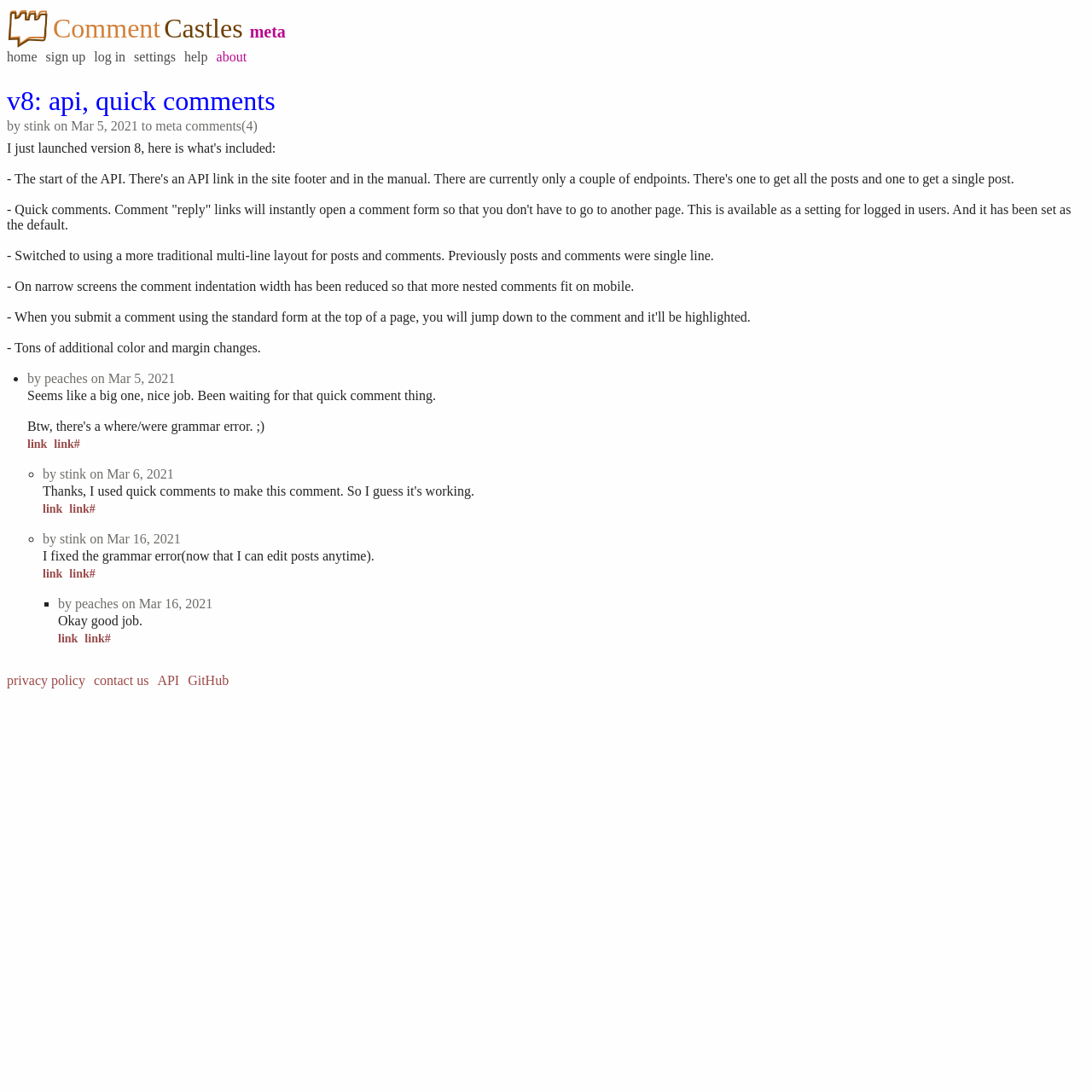Specify the bounding box coordinates of the area that needs to be clicked to achieve the following instruction: "Go to the 'home' page".

[0.006, 0.045, 0.034, 0.059]